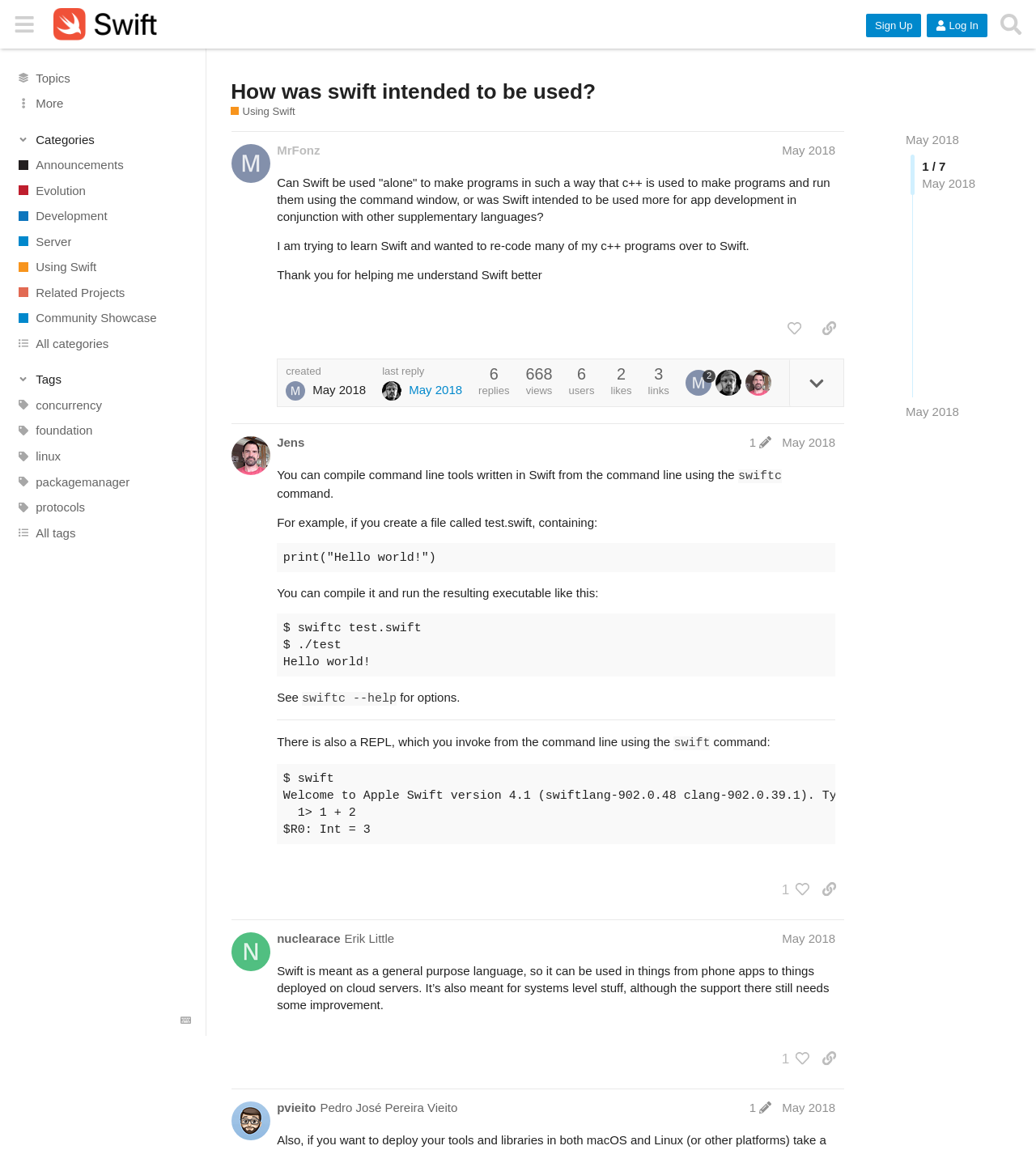What is the purpose of the 'like this post' button?
Answer the question with just one word or phrase using the image.

To like the post